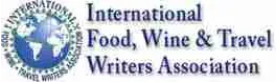Kindly respond to the following question with a single word or a brief phrase: 
What is the purpose of the International Food, Wine & Travel Writers Association?

Fostering connections and promoting excellence